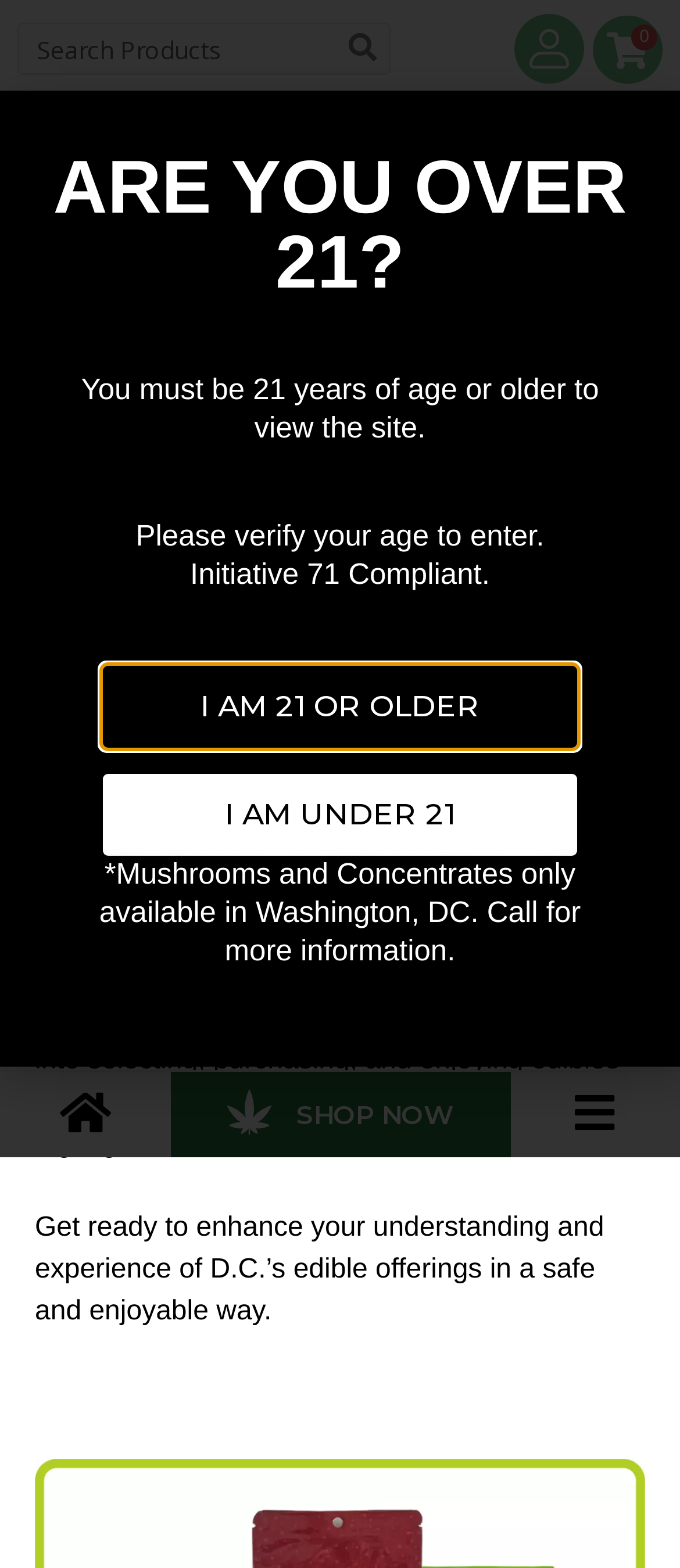What is the call to action for verifying age?
Kindly answer the question with as much detail as you can.

The call to action for verifying age can be found by looking at the link element with the text 'I AM 21 OR OLDER' which is located below the static text describing the age requirement and is focused.